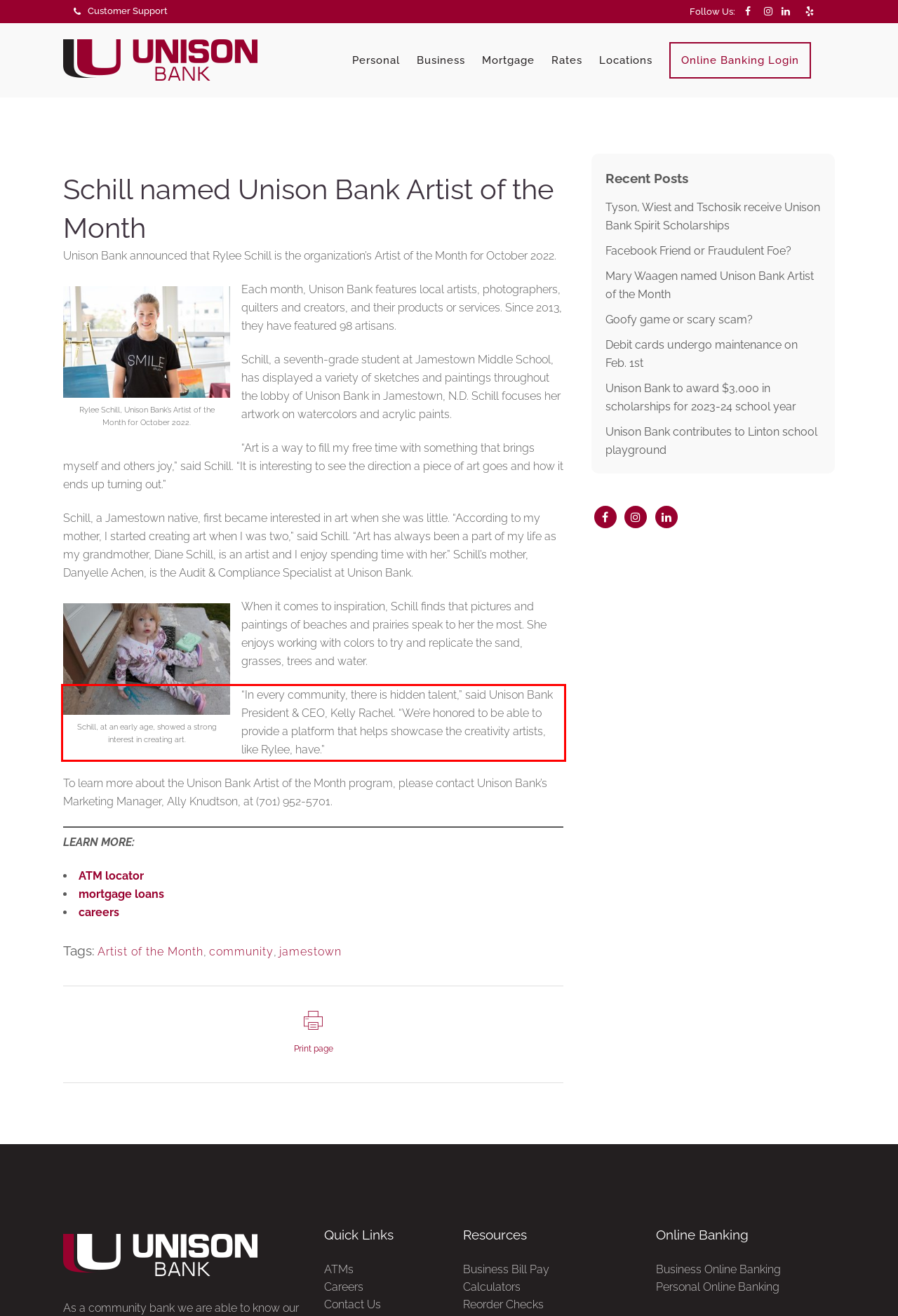There is a screenshot of a webpage with a red bounding box around a UI element. Please use OCR to extract the text within the red bounding box.

“In every community, there is hidden talent,” said Unison Bank President & CEO, Kelly Rachel. “We’re honored to be able to provide a platform that helps showcase the creativity artists, like Rylee, have.”